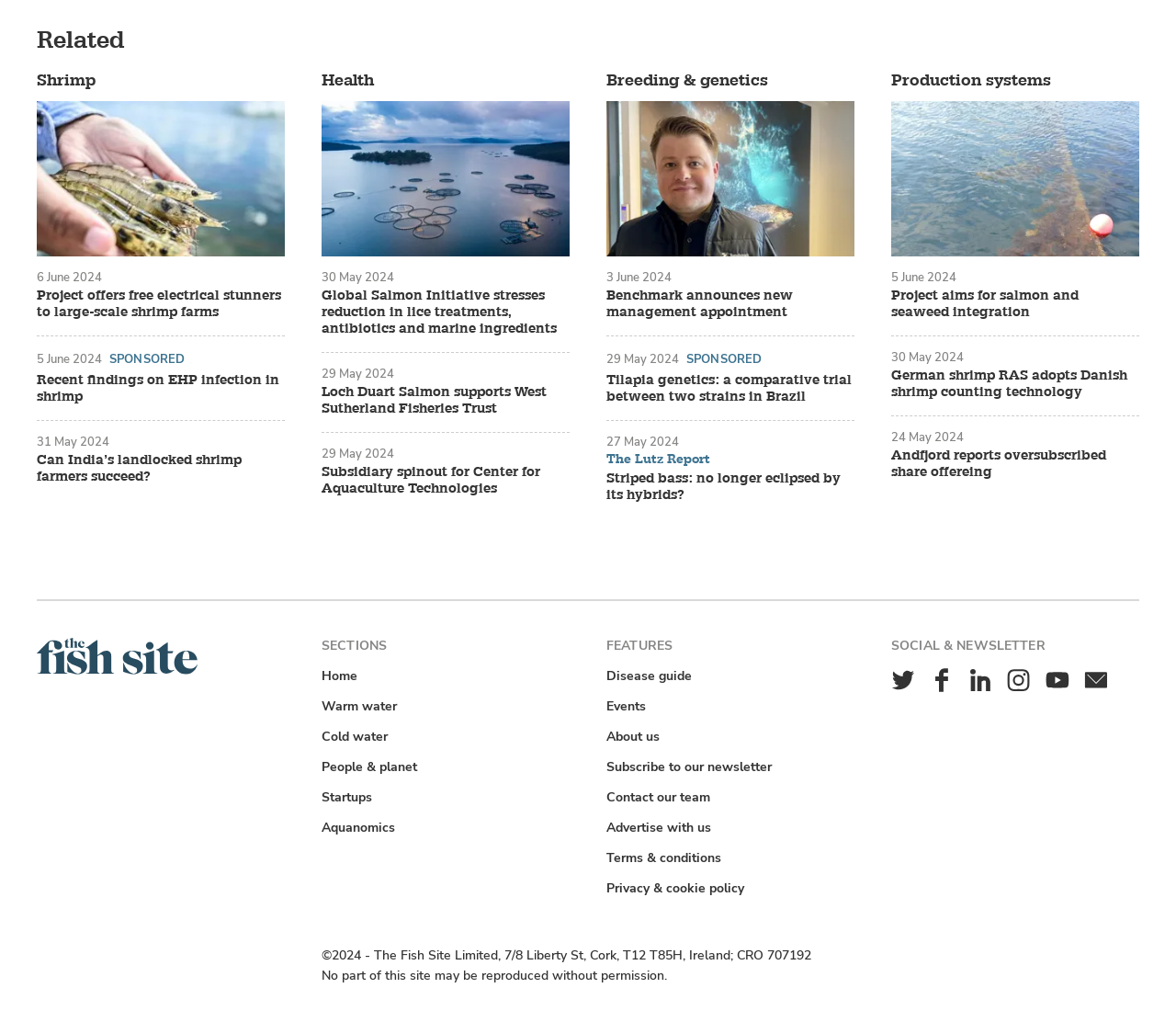Give a one-word or phrase response to the following question: What is the topic of the article 'Tilapia genetics: a comparative trial between two strains in Brazil'?

Tilapia genetics